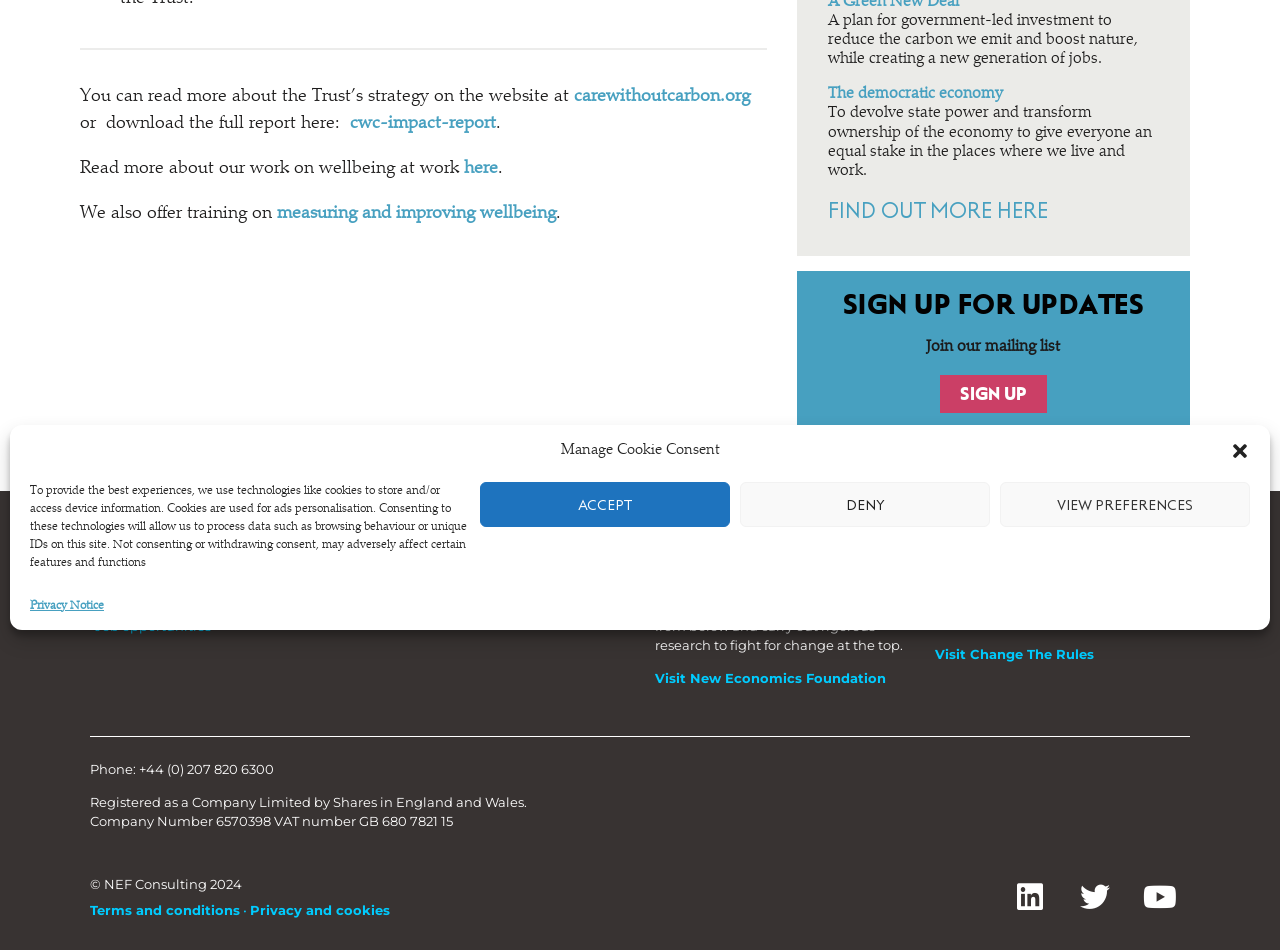For the following element description, predict the bounding box coordinates in the format (top-left x, top-left y, bottom-right x, bottom-right y). All values should be floating point numbers between 0 and 1. Description: FIND OUT MORE HERE

[0.647, 0.21, 0.818, 0.235]